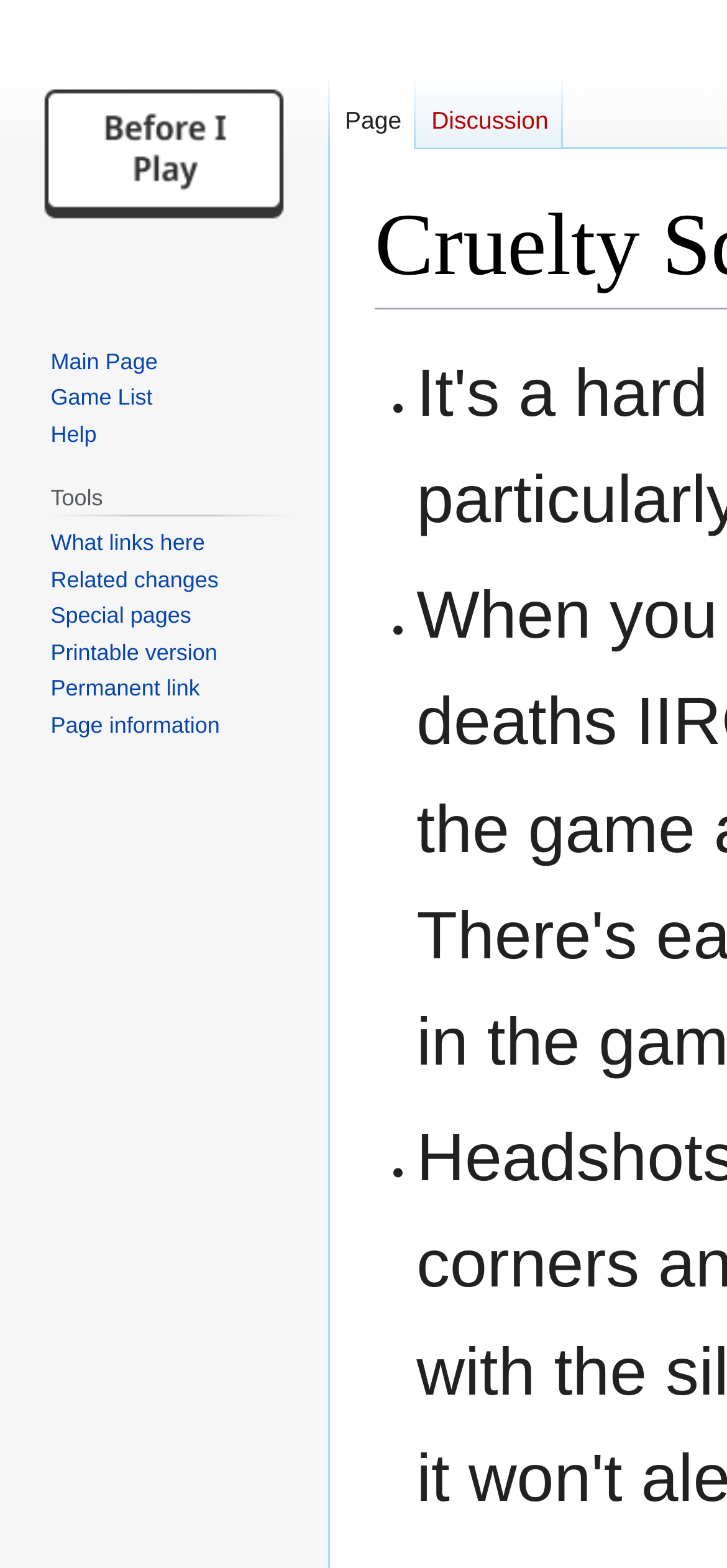What is the first link in the navigation section?
Look at the image and respond with a one-word or short-phrase answer.

Page